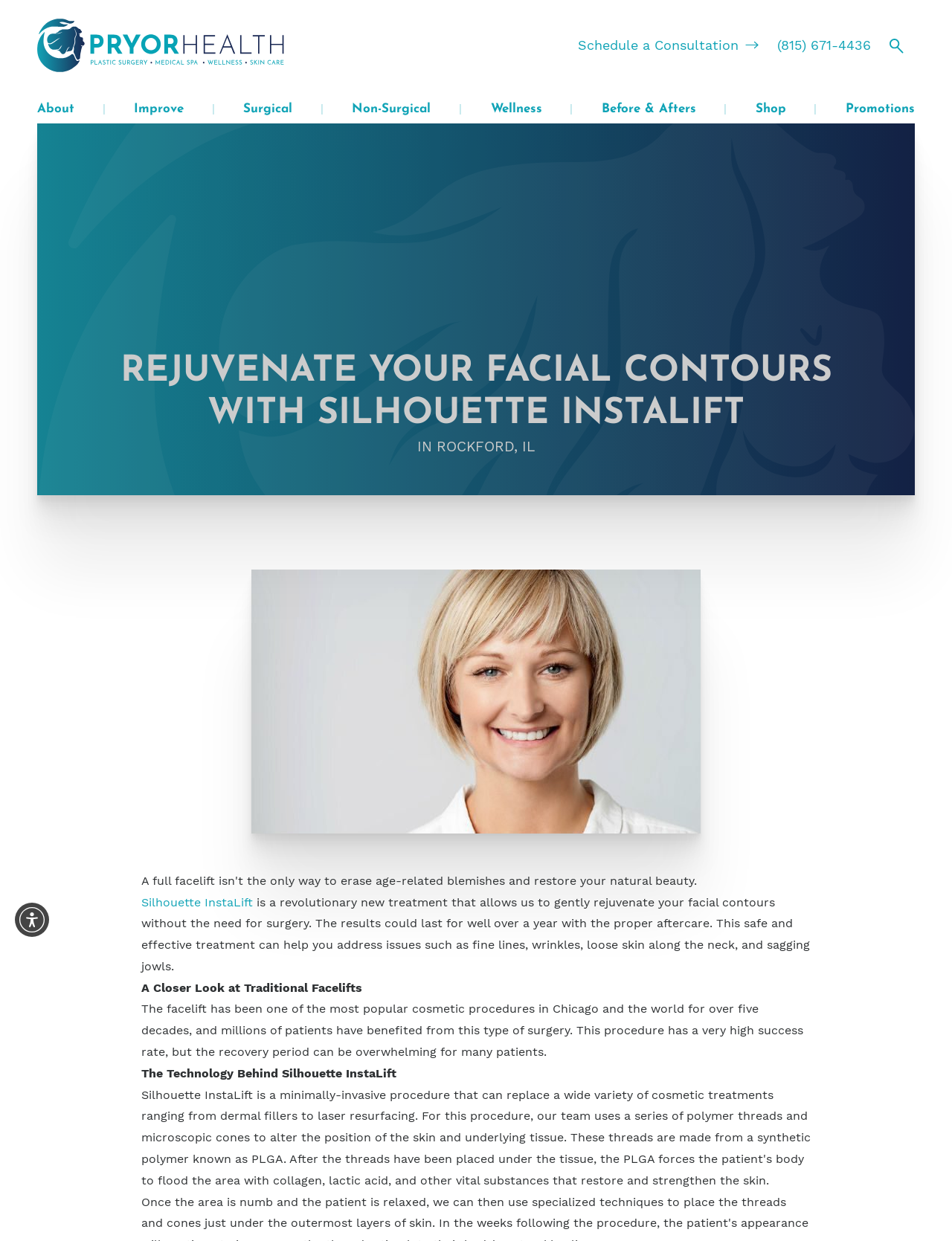Locate the bounding box coordinates of the clickable area needed to fulfill the instruction: "Learn about our practice".

[0.039, 0.128, 0.129, 0.14]